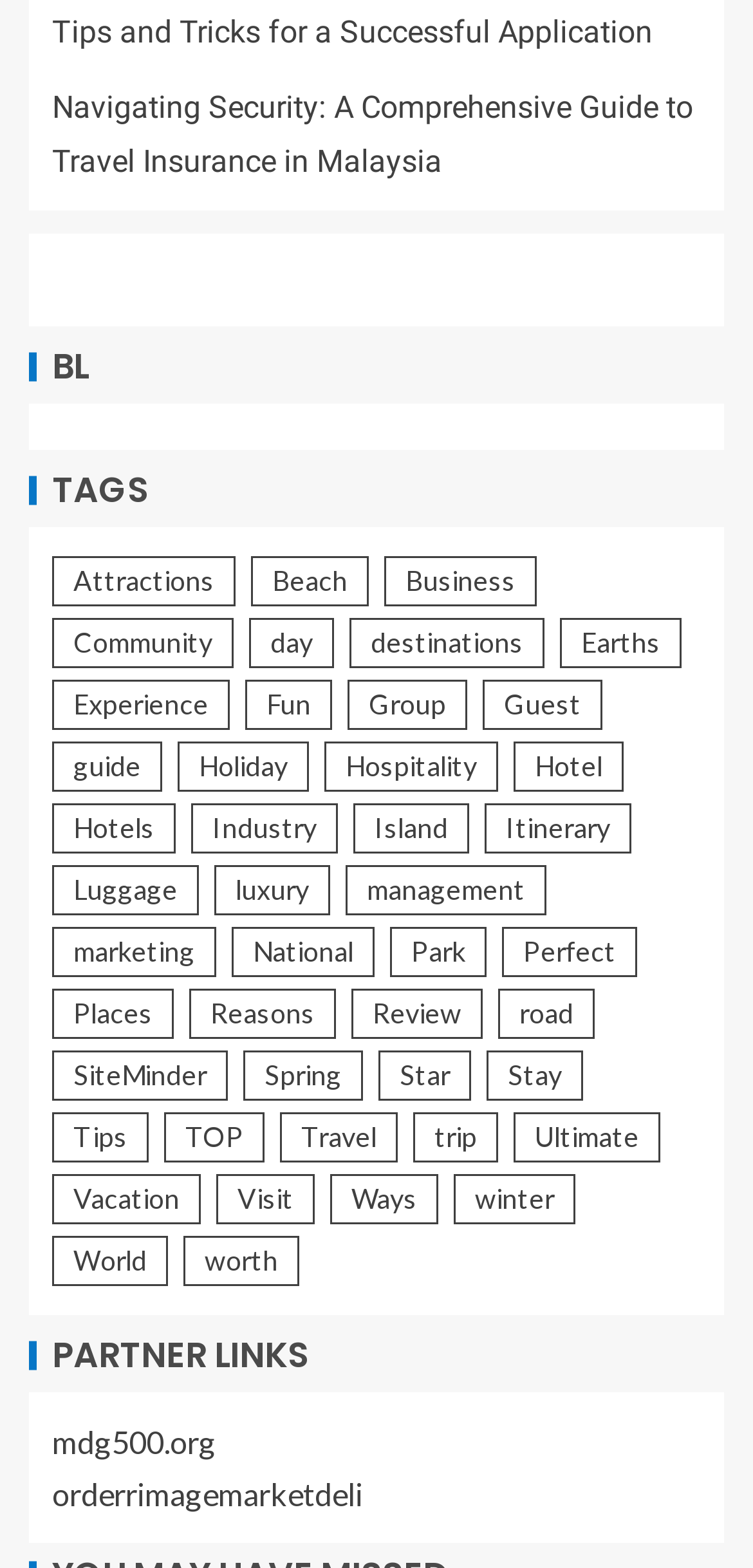What is the main topic of this webpage?
We need a detailed and meticulous answer to the question.

Based on the links and headings on the webpage, it appears to be a comprehensive guide to travel insurance in Malaysia, with various categories and subtopics related to travel and insurance.